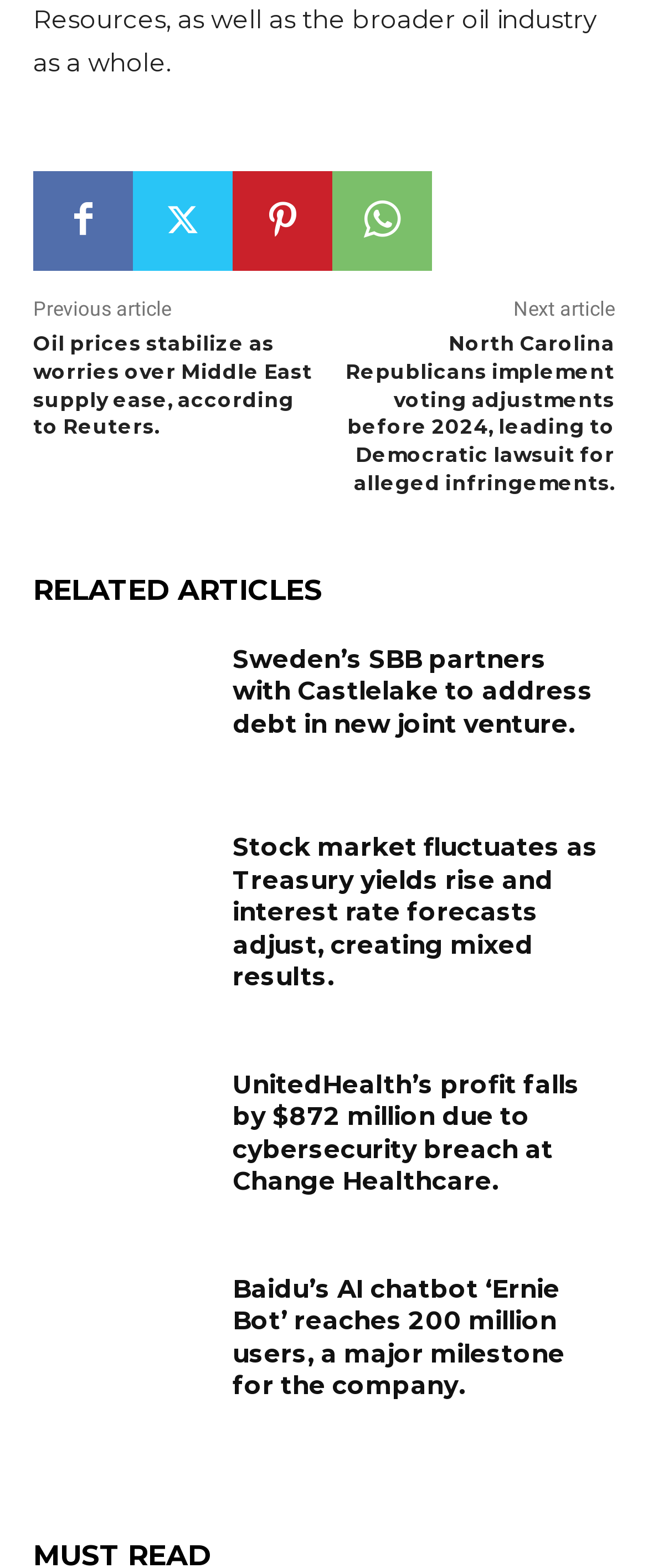What is the function of the 'Previous article' and 'Next article' buttons?
Based on the image, give a concise answer in the form of a single word or short phrase.

Article navigation